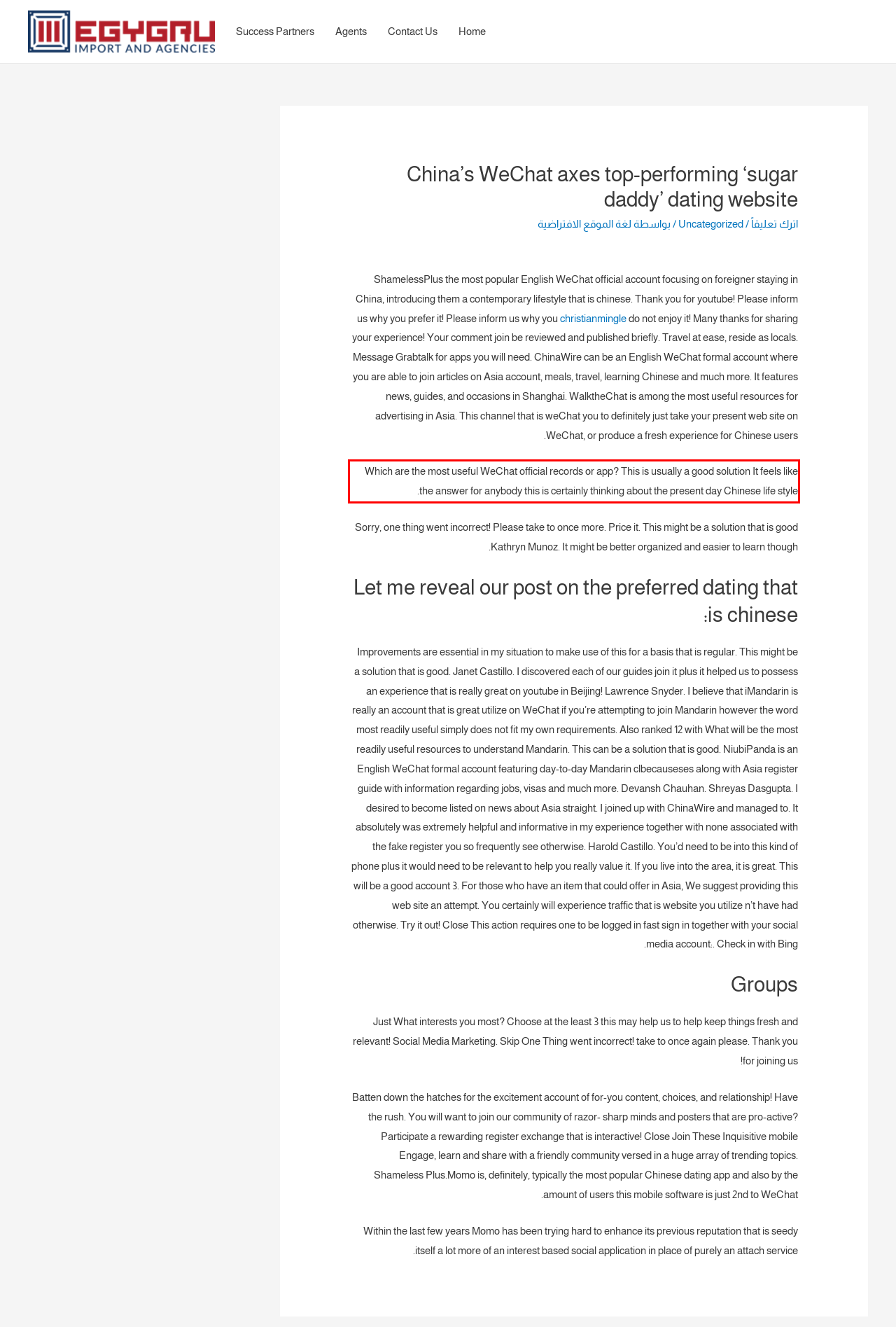Look at the screenshot of the webpage, locate the red rectangle bounding box, and generate the text content that it contains.

Which are the most useful WeChat official records or app? This is usually a good solution It feels like the answer for anybody this is certainly thinking about the present day Chinese life style.